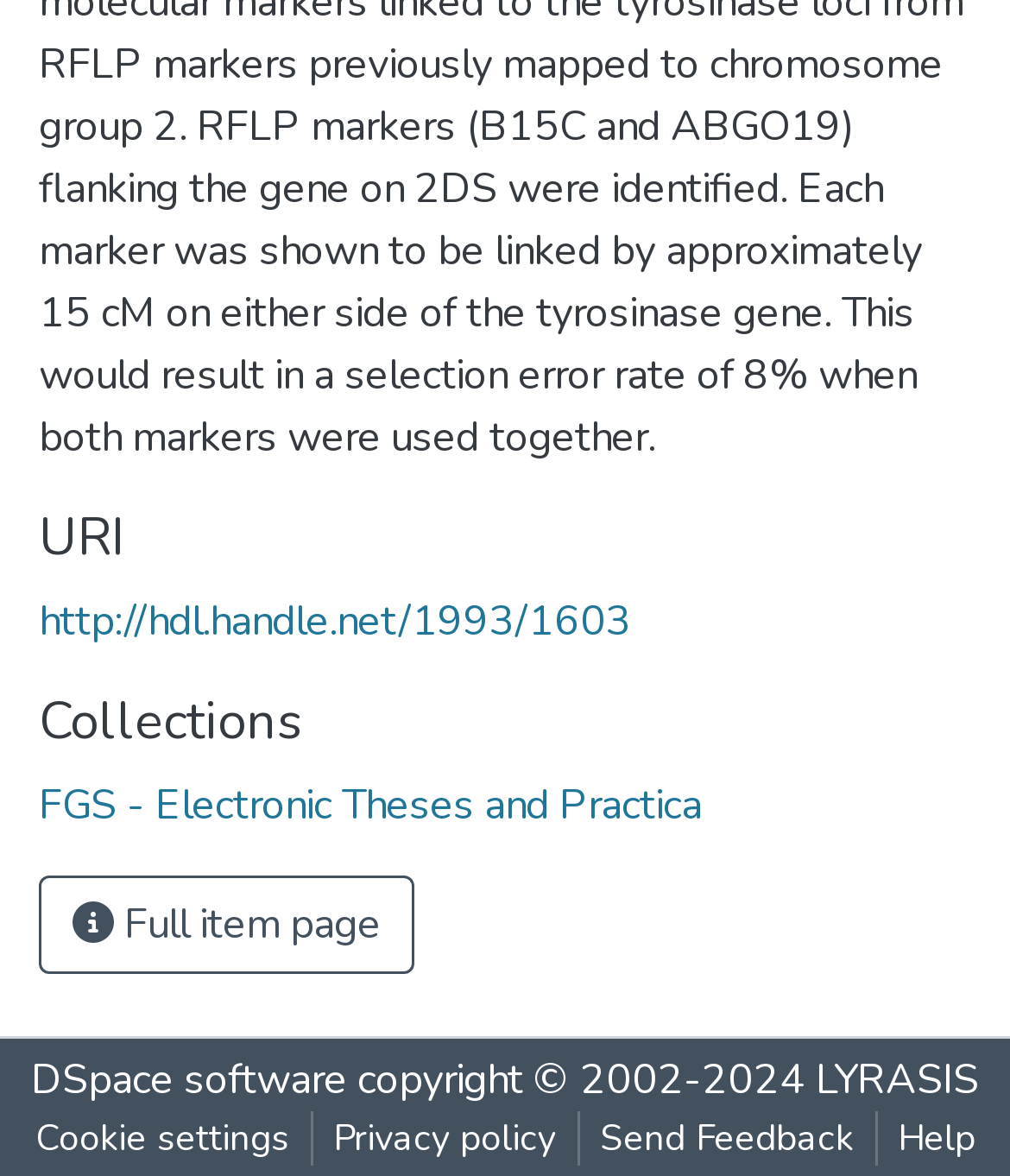Please identify the coordinates of the bounding box that should be clicked to fulfill this instruction: "Send feedback".

[0.573, 0.945, 0.865, 0.991]